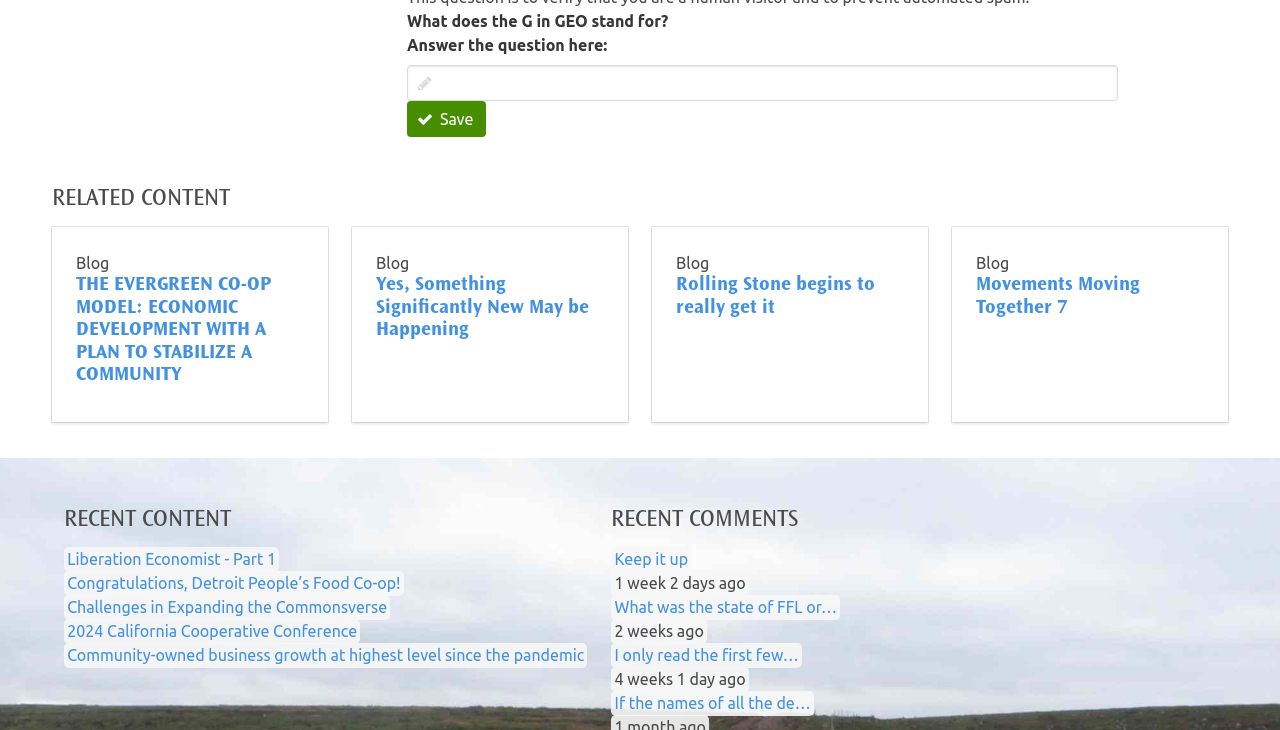Please specify the coordinates of the bounding box for the element that should be clicked to carry out this instruction: "Answer the question here:". The coordinates must be four float numbers between 0 and 1, formatted as [left, top, right, bottom].

[0.318, 0.089, 0.873, 0.139]